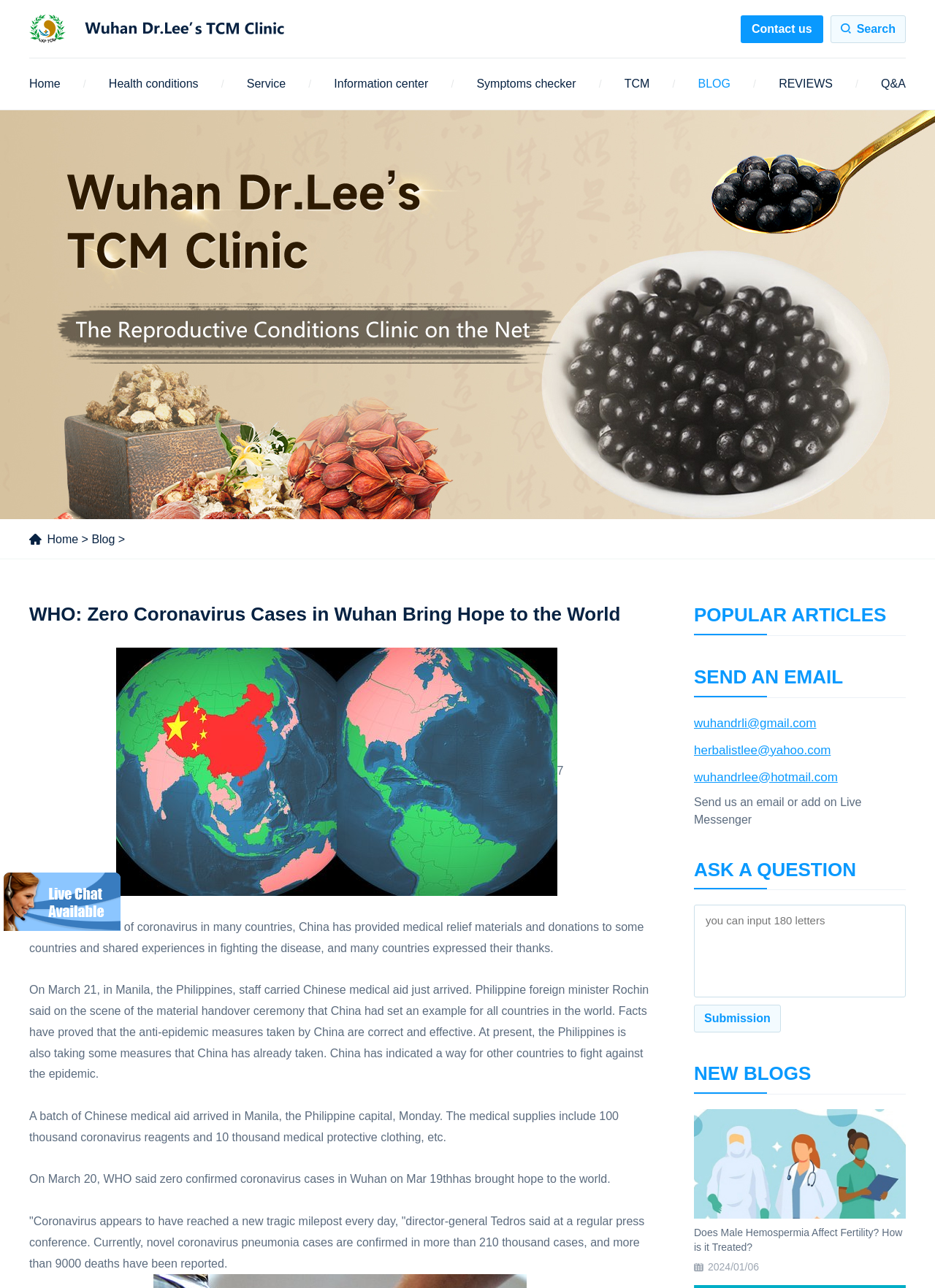Find the bounding box coordinates of the clickable element required to execute the following instruction: "Check the 'POPULAR ARTICLES'". Provide the coordinates as four float numbers between 0 and 1, i.e., [left, top, right, bottom].

[0.742, 0.468, 0.969, 0.494]